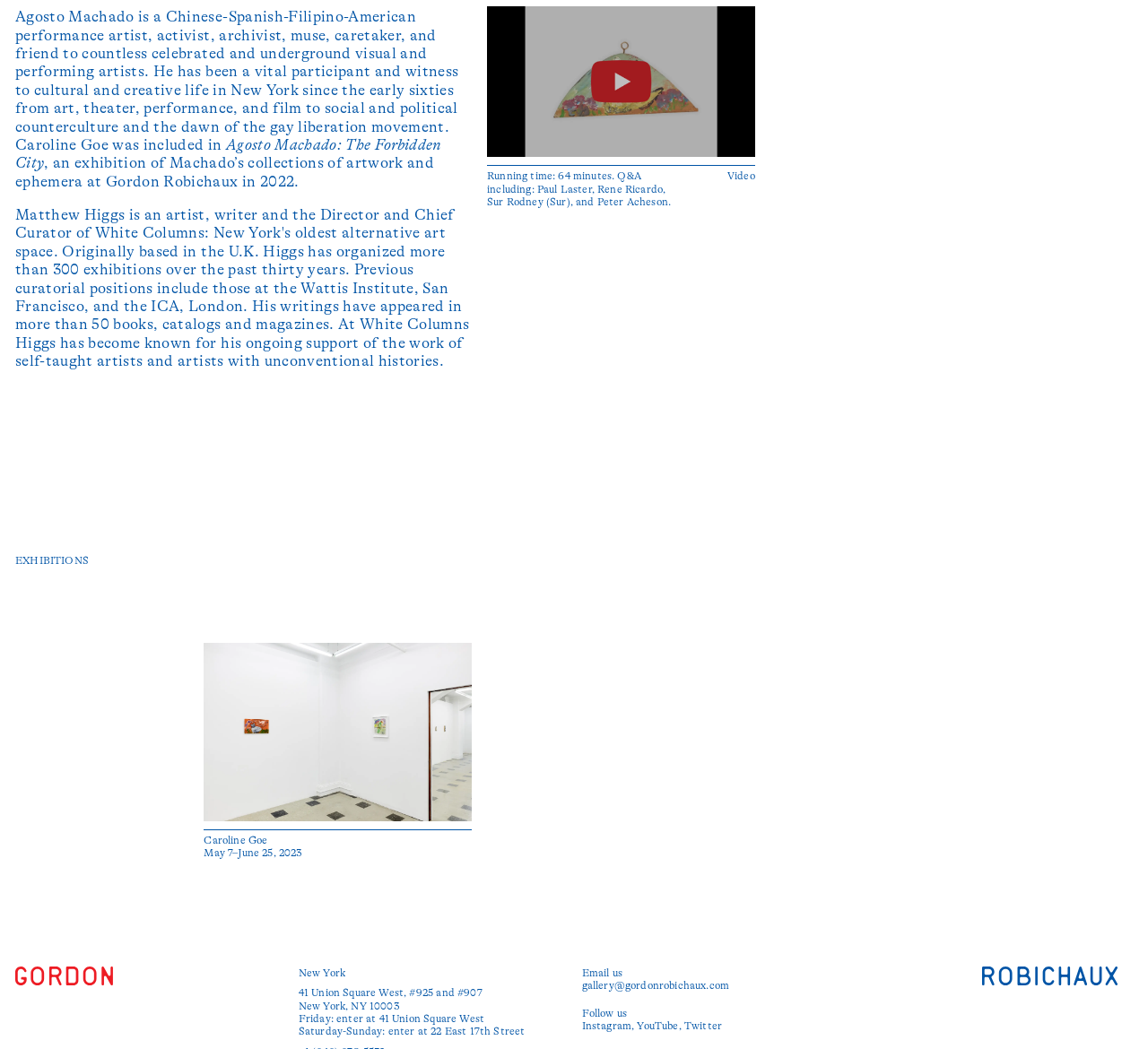Provide the bounding box coordinates of the HTML element described by the text: "YouTube". The coordinates should be in the format [left, top, right, bottom] with values between 0 and 1.

[0.555, 0.972, 0.596, 0.984]